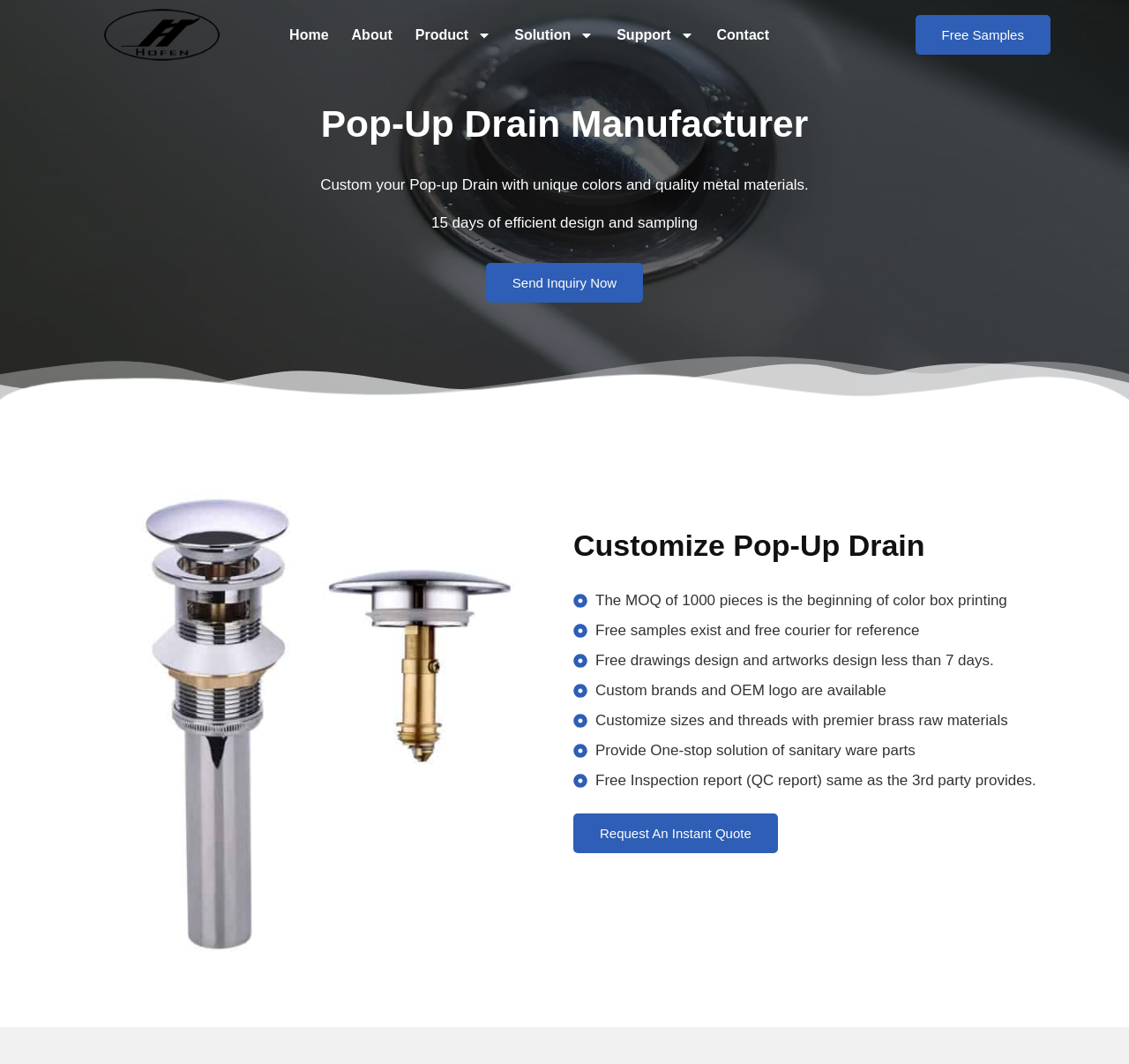What is the main product of this website?
Answer with a single word or short phrase according to what you see in the image.

Pop-Up Drain